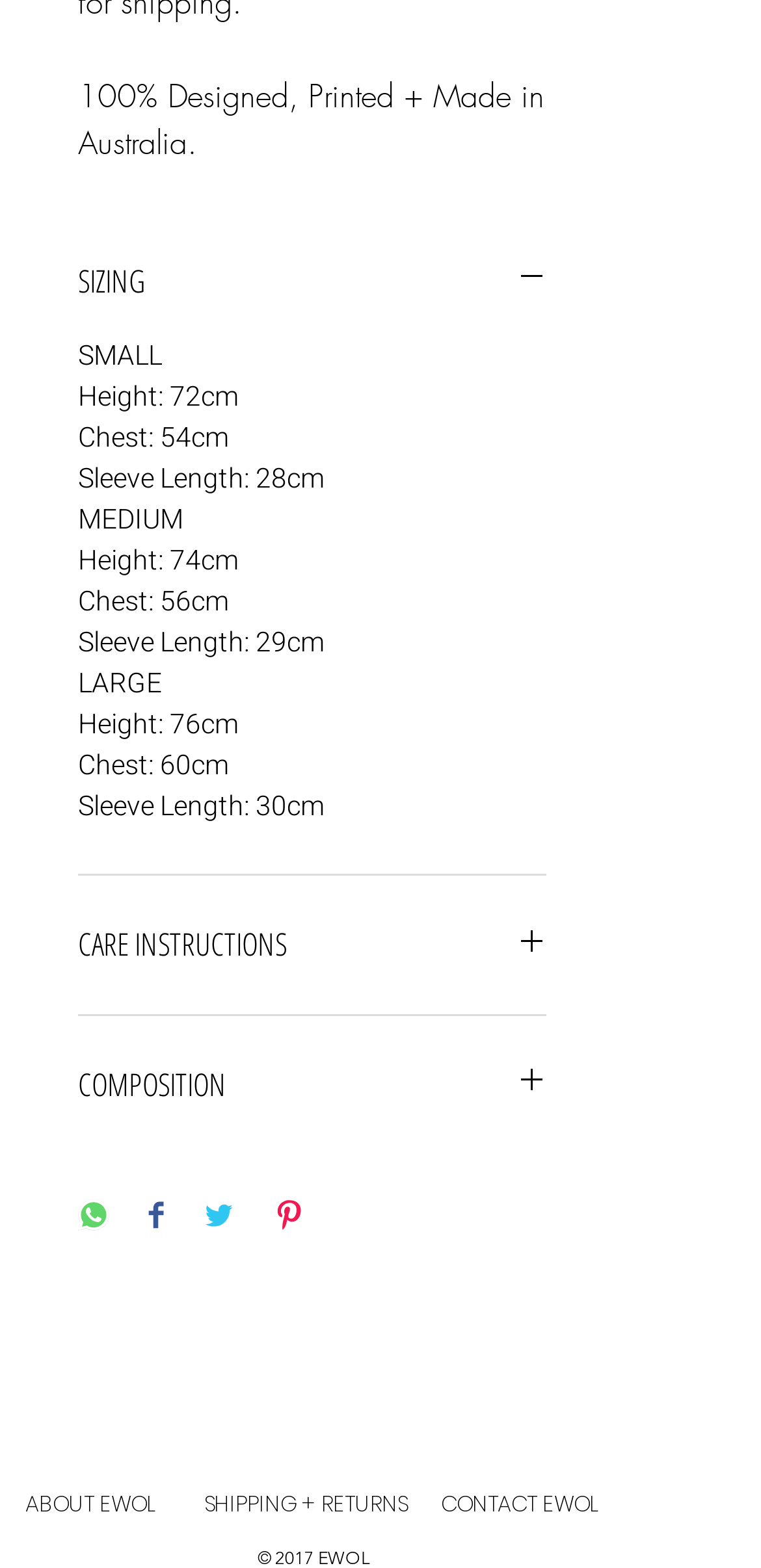Use a single word or phrase to answer the question:
What is the year of copyright for EWOL?

2017